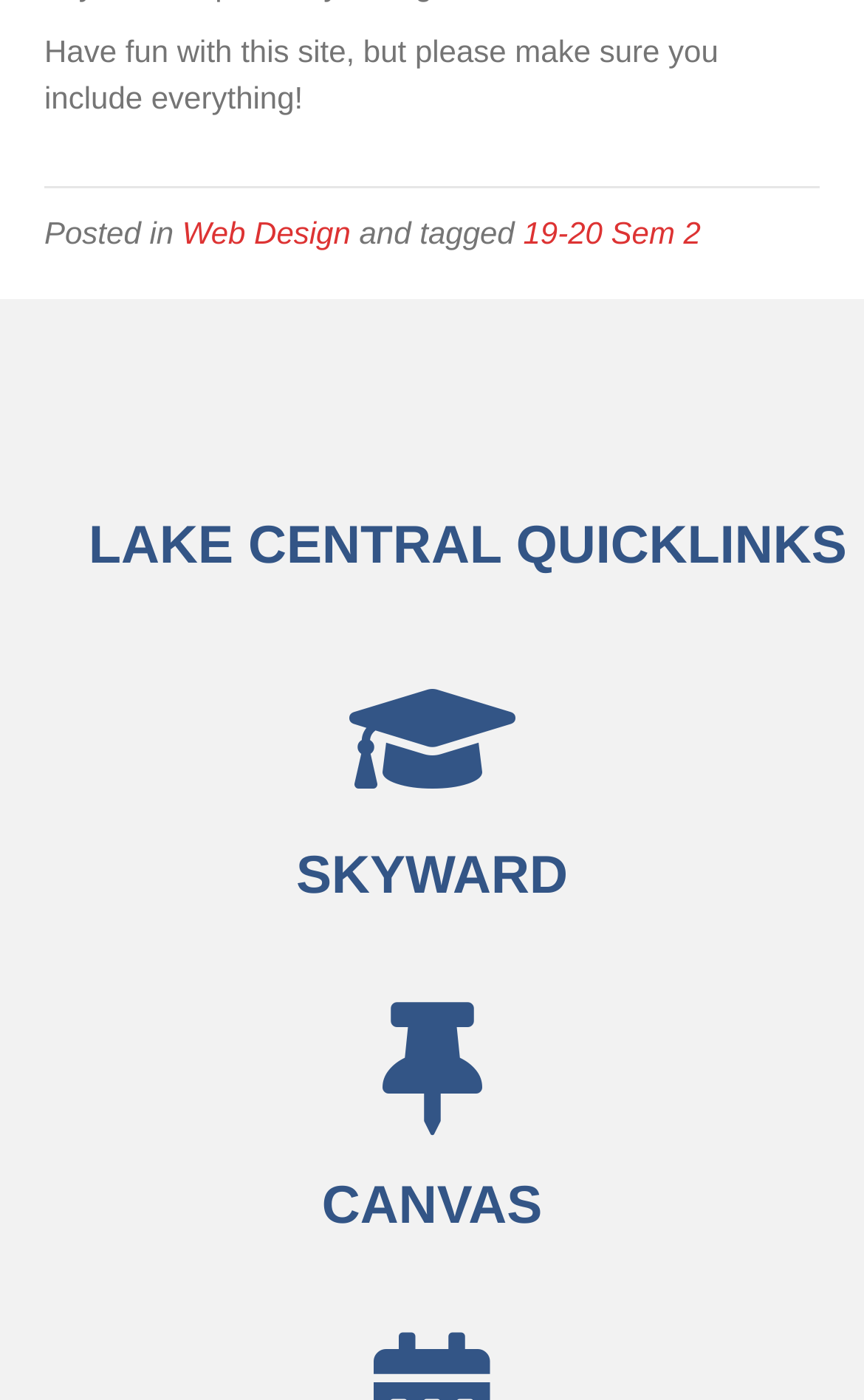Give a short answer to this question using one word or a phrase:
How many main sections are on this webpage?

3